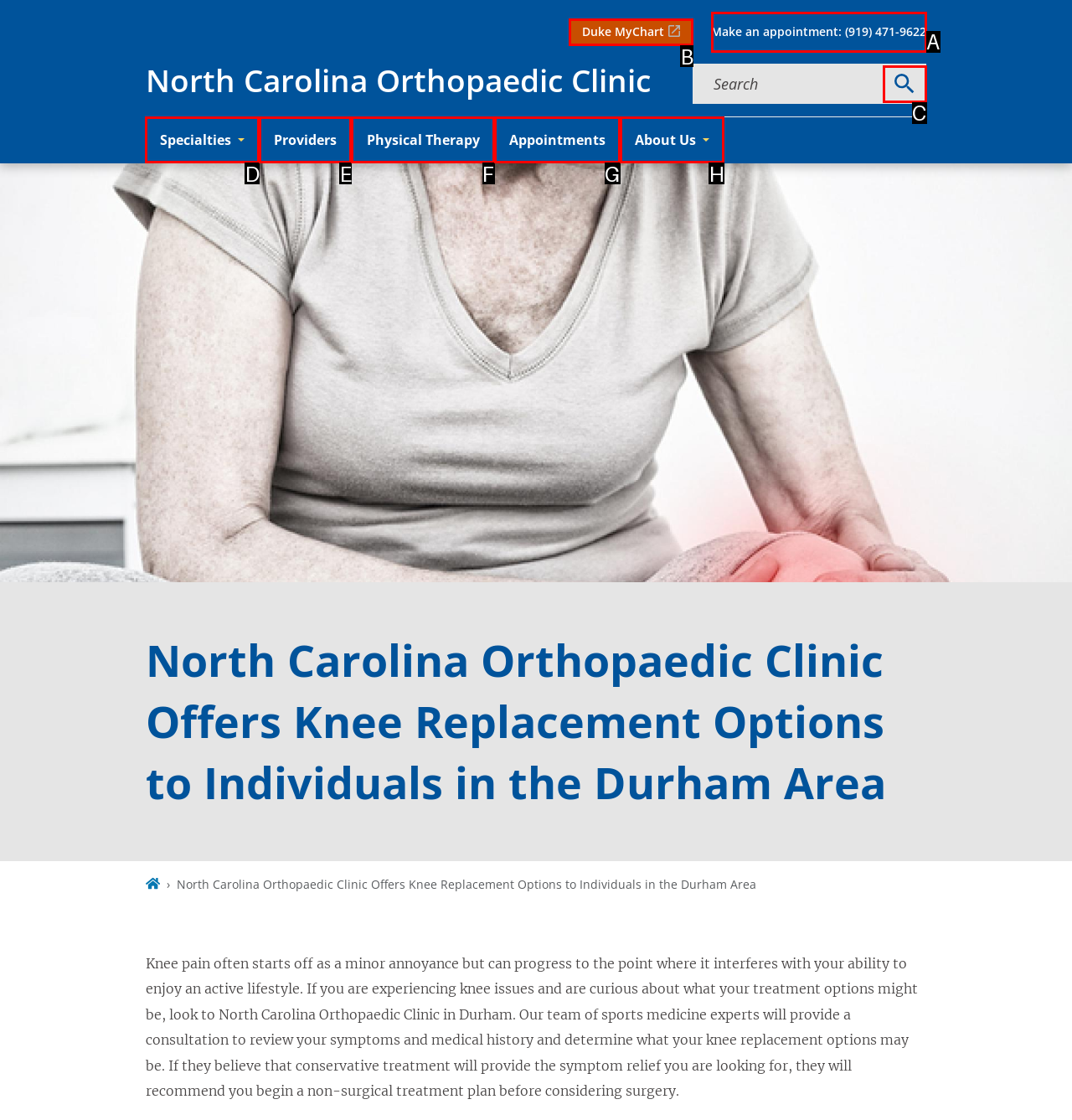Tell me which one HTML element best matches the description: Specialties Answer with the option's letter from the given choices directly.

D